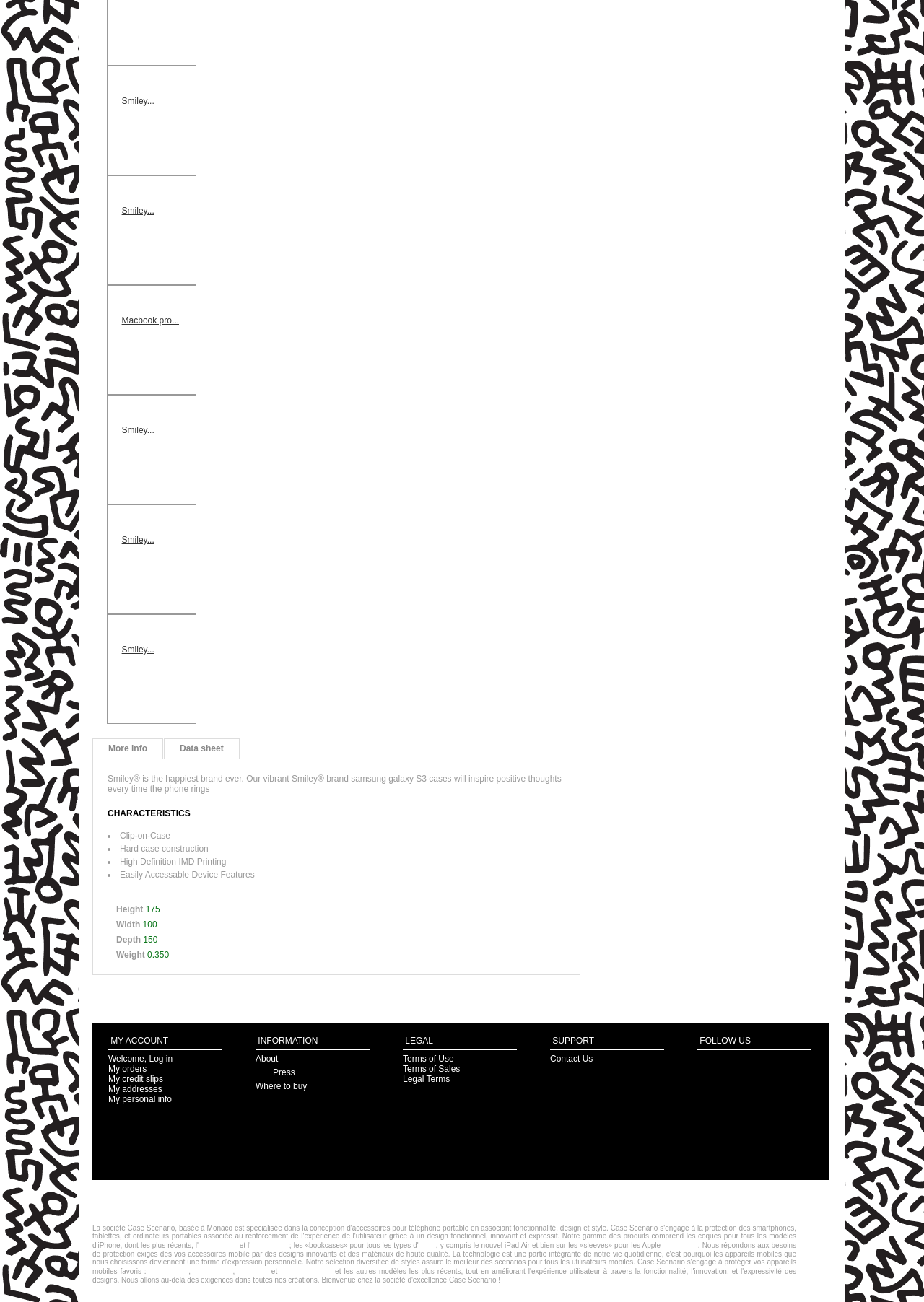Using the image as a reference, answer the following question in as much detail as possible:
What type of device is the case designed for?

The case is designed for a phone or laptop, as it is mentioned in the characteristics section that it is a 'Clip-on-Case' and has 'High Definition IMD Printing', which suggests that it is designed for a device with a screen.